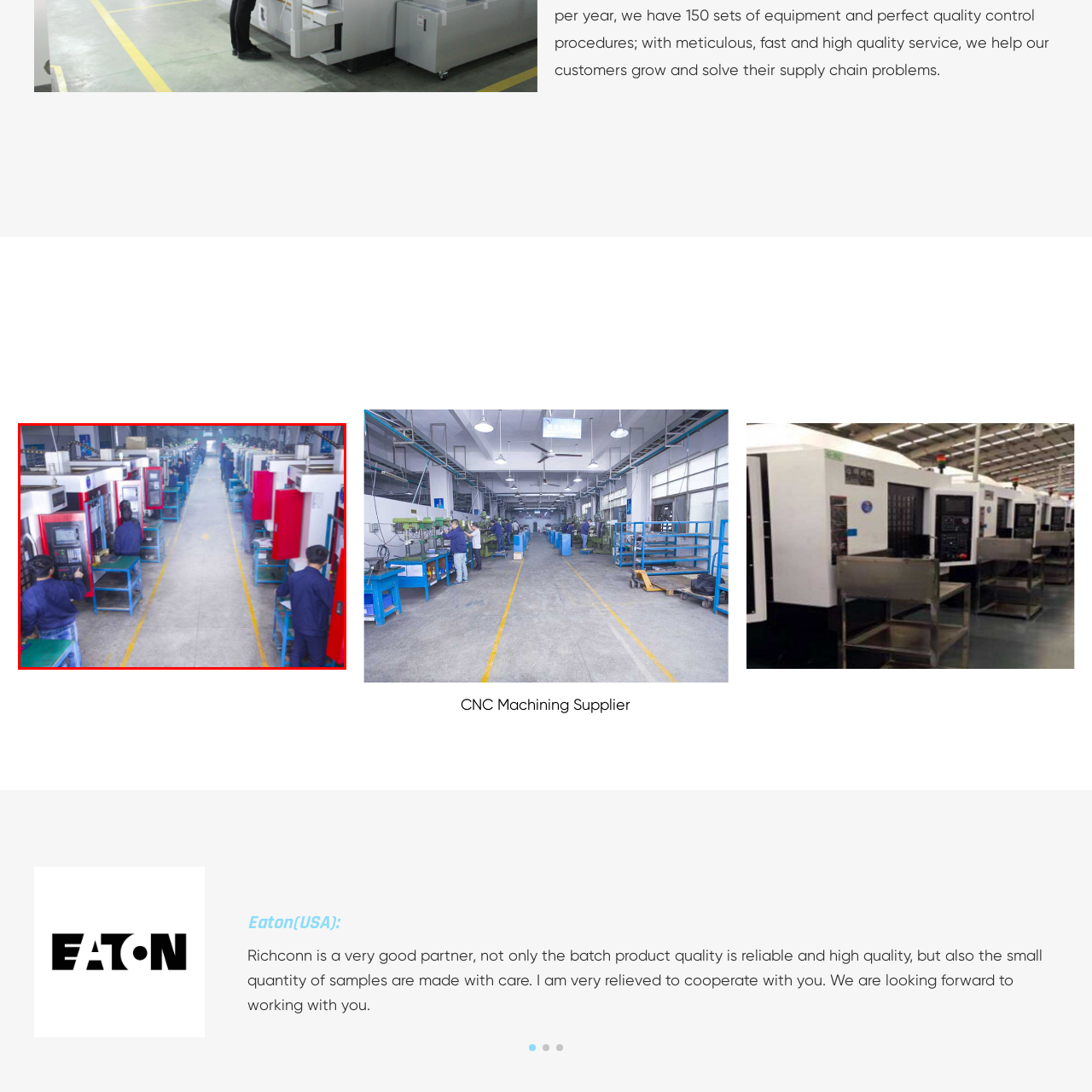Check the area bordered by the red box and provide a single word or phrase as the answer to the question: Is the workshop well-organized?

Yes